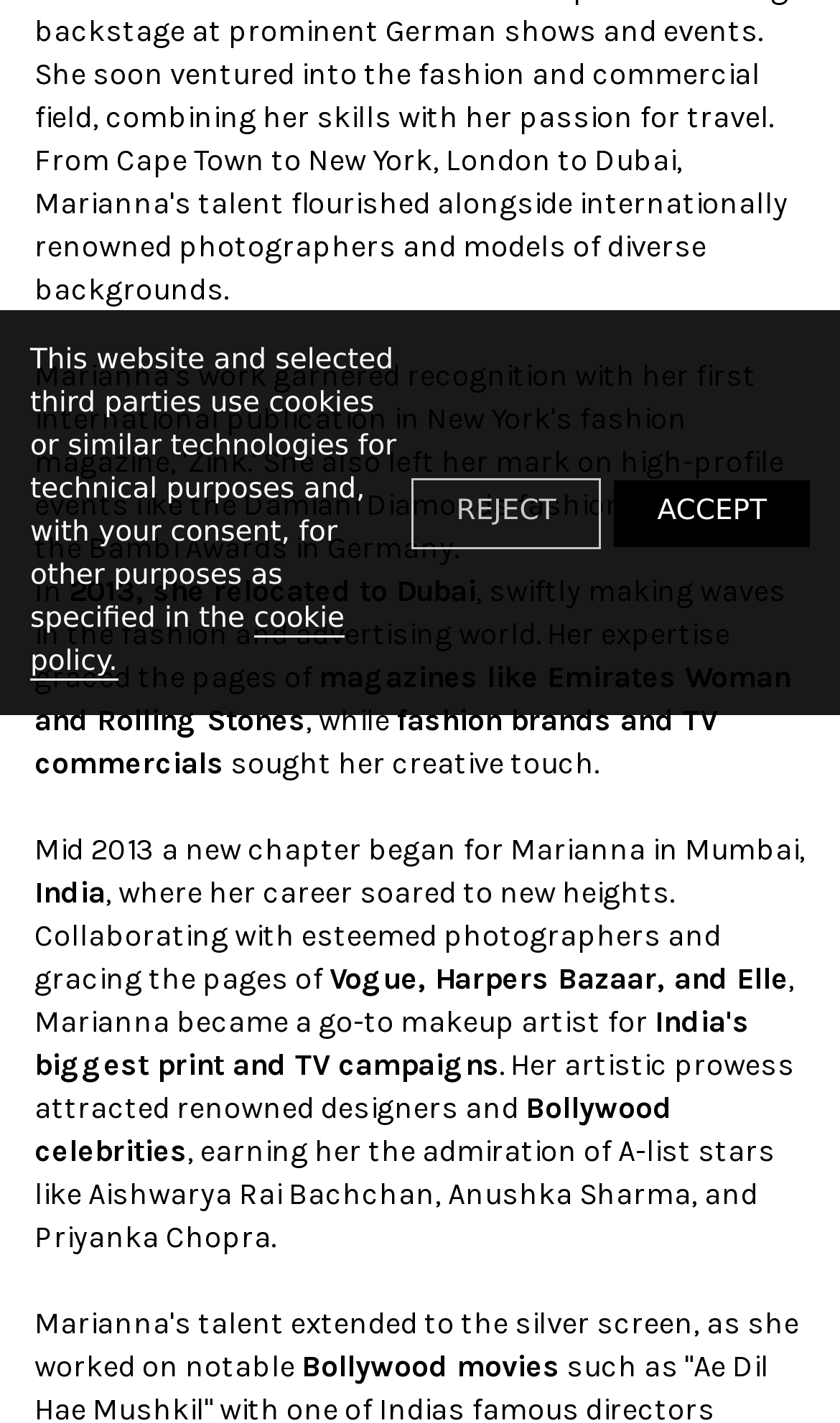Based on the element description REJECT, identify the bounding box coordinates for the UI element. The coordinates should be in the format (top-left x, top-left y, bottom-right x, bottom-right y) and within the 0 to 1 range.

[0.489, 0.335, 0.716, 0.385]